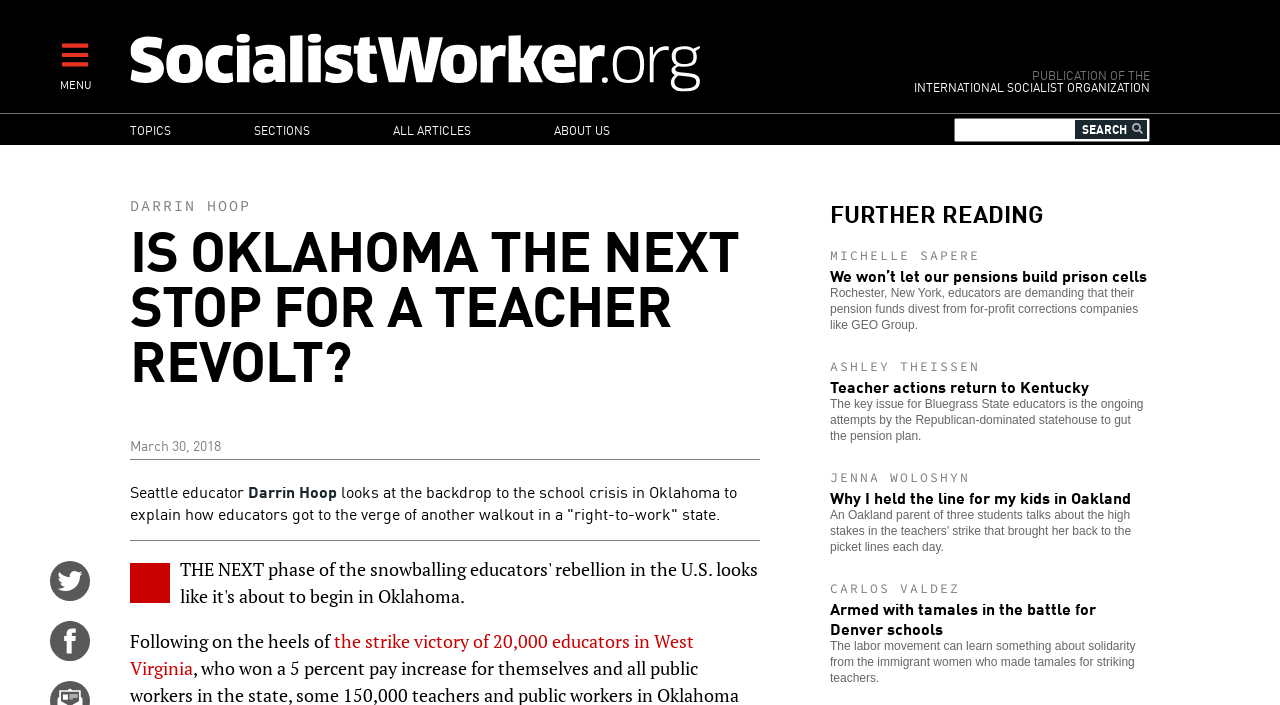Based on the image, give a detailed response to the question: What are the social media platforms where the article can be shared?

There are two social media sharing buttons at the bottom of the webpage, one for Twitter and one for Facebook. These buttons are labeled 'Share on Twitter' and 'Share on Facebook', respectively, and they allow users to share the article on these social media platforms.